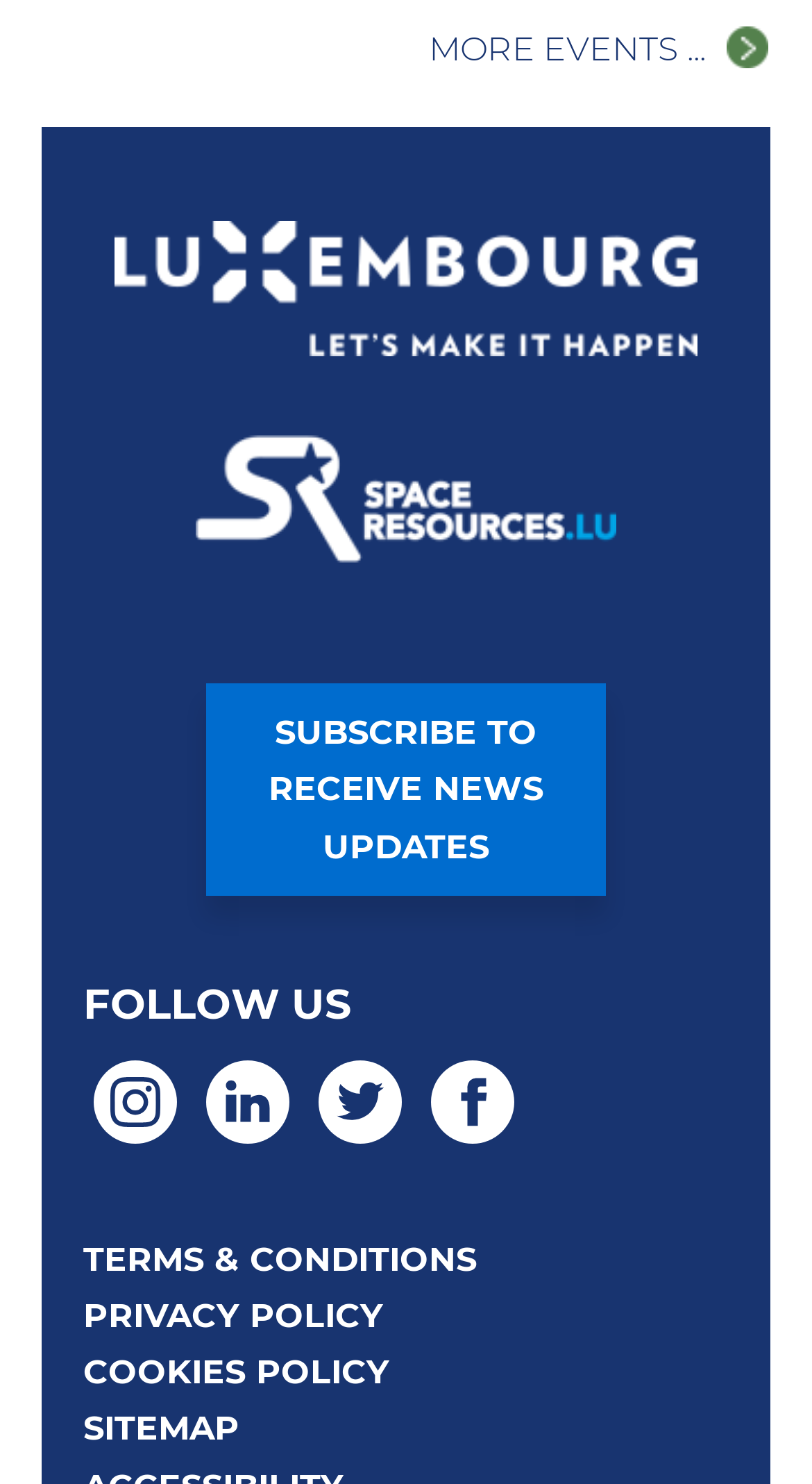Please find the bounding box coordinates of the element that needs to be clicked to perform the following instruction: "Follow us on Instagram". The bounding box coordinates should be four float numbers between 0 and 1, represented as [left, top, right, bottom].

[0.115, 0.714, 0.218, 0.77]